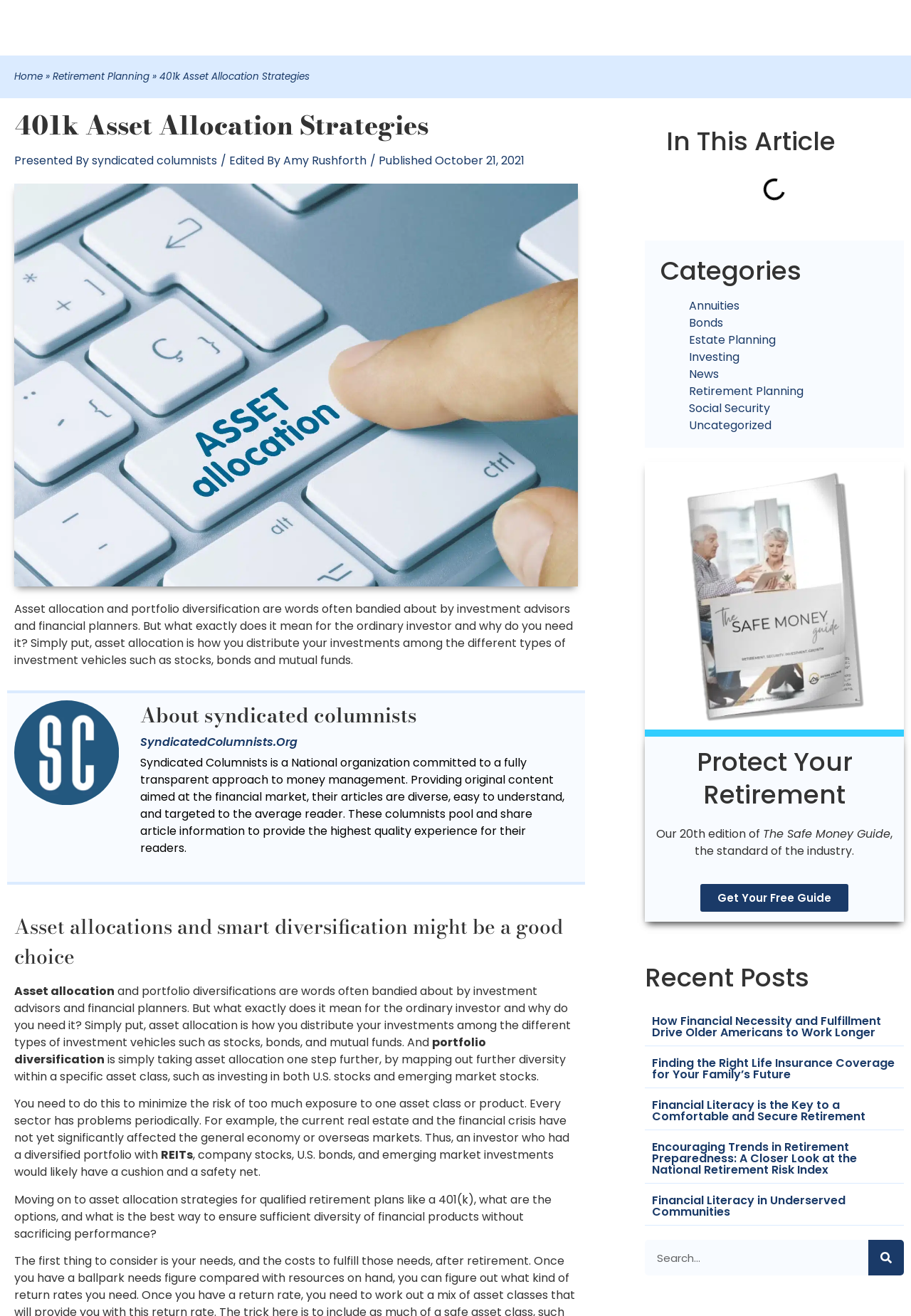Locate the bounding box of the UI element based on this description: "Financial Literacy in Underserved Communities". Provide four float numbers between 0 and 1 as [left, top, right, bottom].

[0.716, 0.906, 0.928, 0.927]